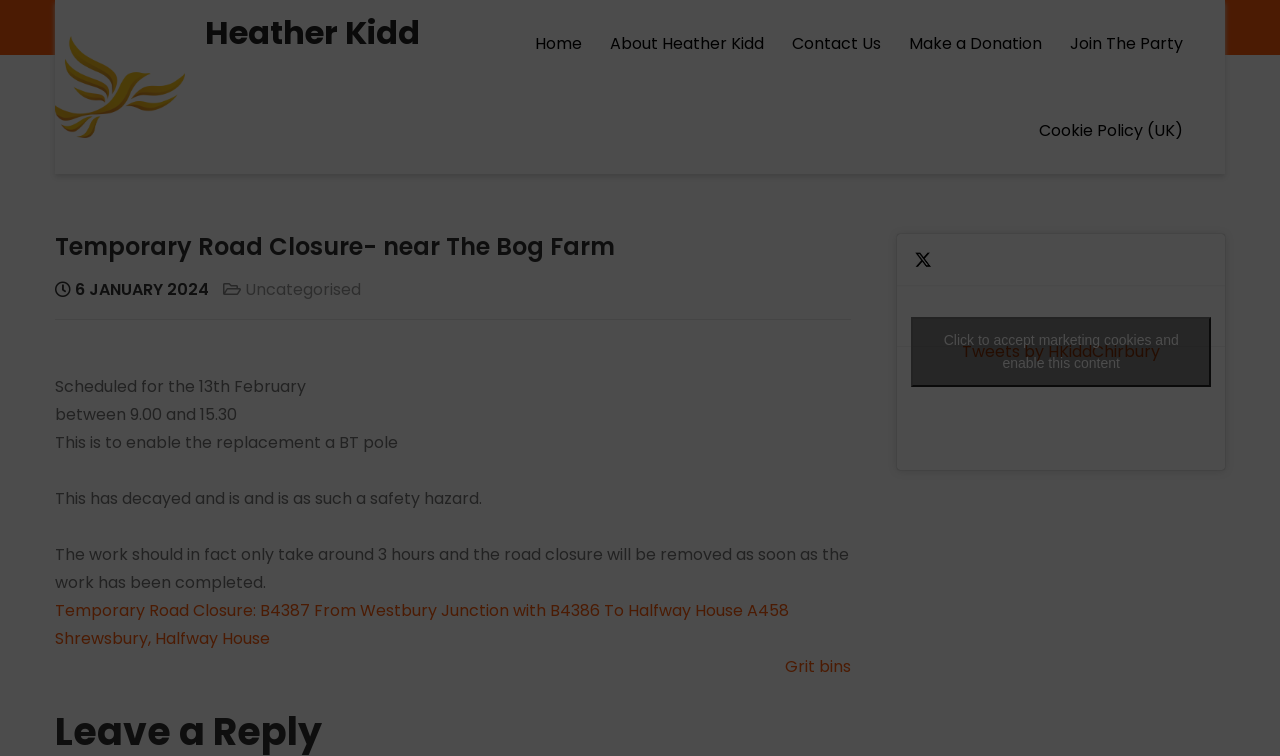Describe all the visual and textual components of the webpage comprehensively.

The webpage is about a temporary road closure near The Bog Farm, as indicated by the title "Temporary Road Closure- near The Bog Farm - Heather Kidd". At the top of the page, there is a navigation menu with links to "Home", "About Heather Kidd", "Contact Us", "Make a Donation", "Join The Party", and "Cookie Policy (UK)".

Below the navigation menu, there is an article section that takes up most of the page. The article has a heading "Temporary Road Closure- near The Bog Farm" and provides details about the road closure, including the scheduled date and time, and the reason for the closure, which is to replace a decayed BT pole that poses a safety hazard. The article also mentions that the work is expected to take around 3 hours and the road closure will be removed once the work is completed.

To the right of the article section, there is a complementary section that contains a figure with a link to Tweets by HKiddChirbury, which is currently disabled and requires the user to accept marketing cookies to enable the content.

At the bottom of the page, there is a post navigation section with links to previous posts, including "Temporary Road Closure: B4387 From Westbury Junction with B4386 To Halfway House A458 Shrewsbury, Halfway House" and "Grit bins". Finally, there is a "Leave a Reply" section at the very bottom of the page.